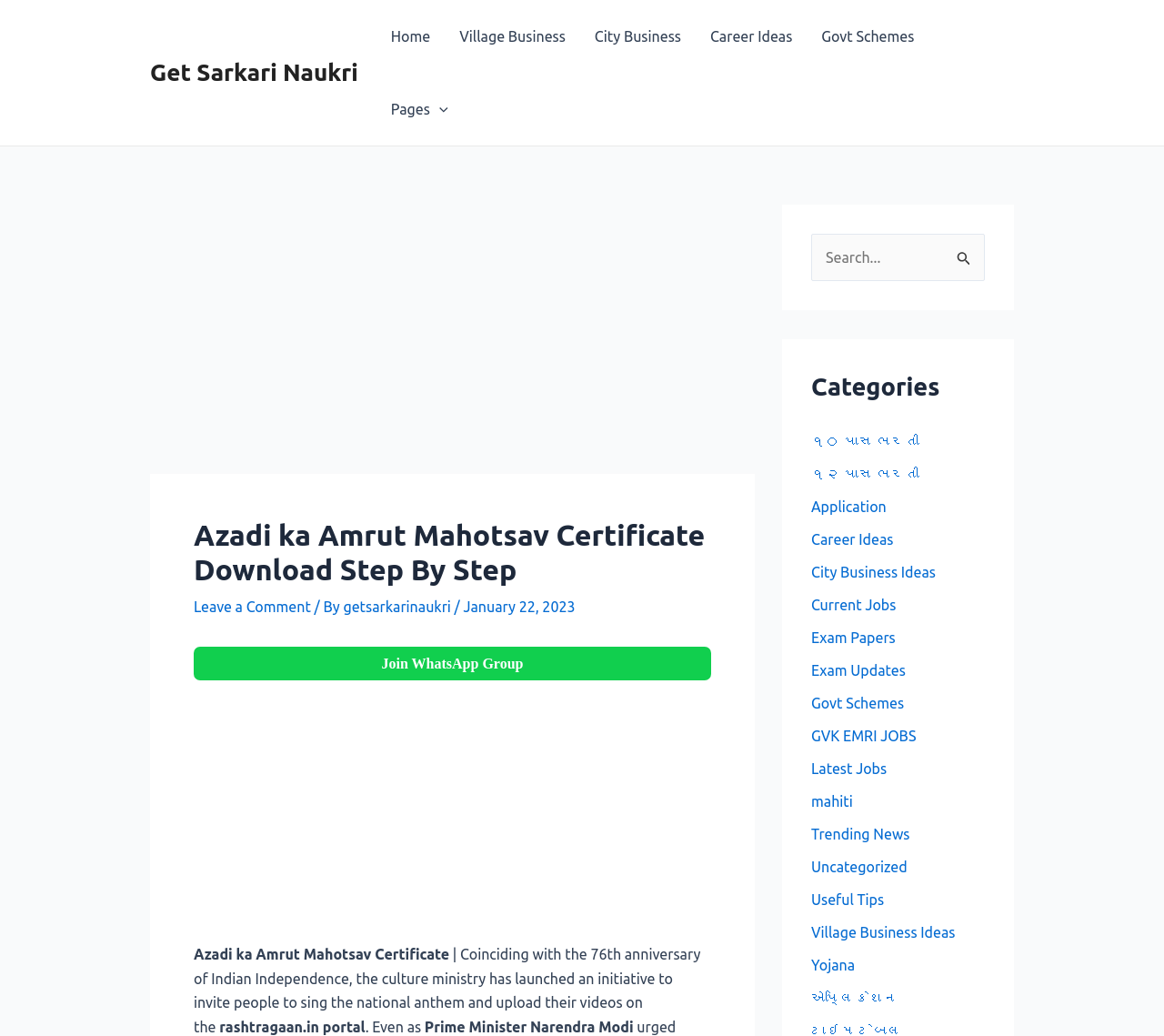Find the bounding box coordinates of the clickable element required to execute the following instruction: "Leave a reply". Provide the coordinates as four float numbers between 0 and 1, i.e., [left, top, right, bottom].

None